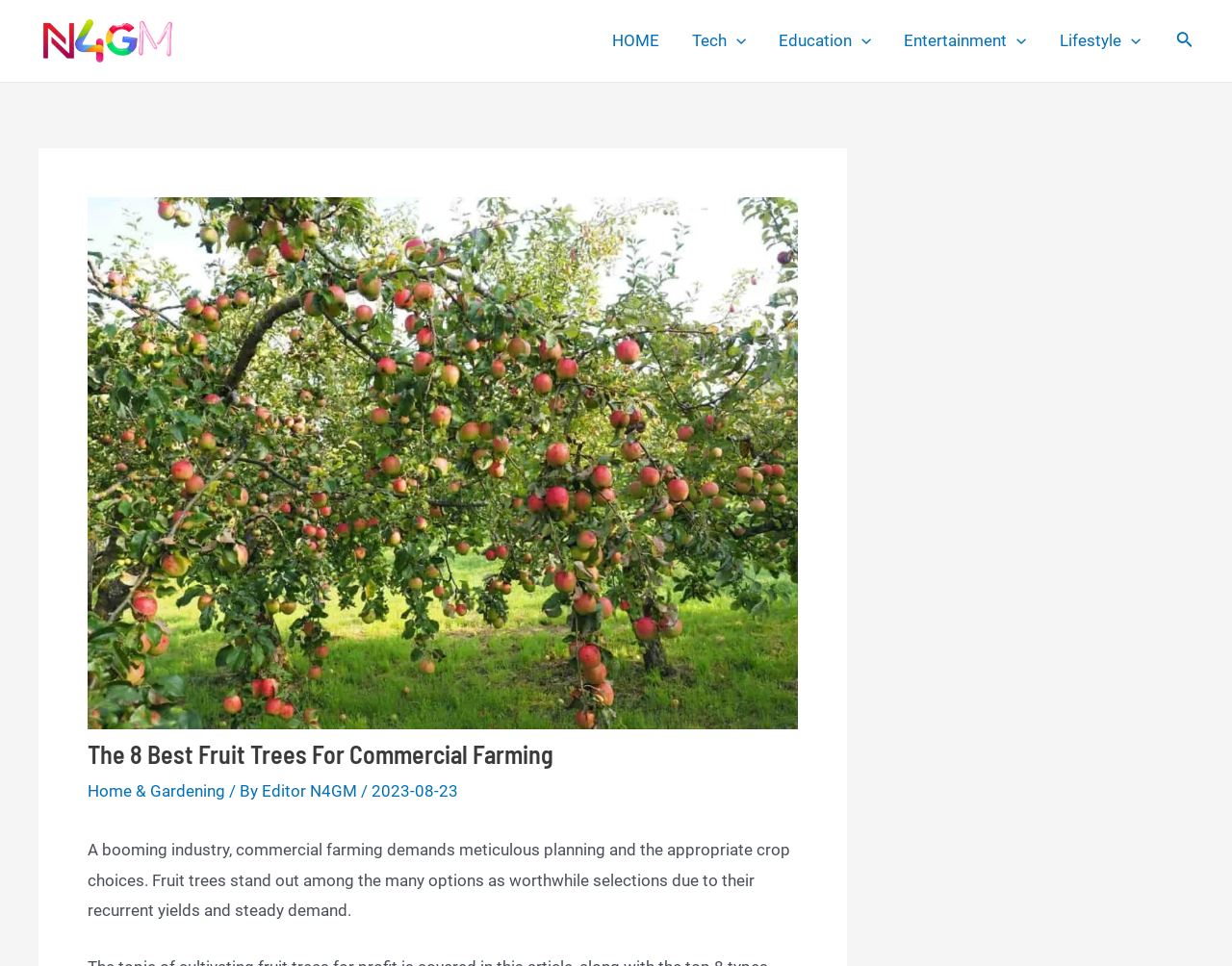Please identify the bounding box coordinates of the area that needs to be clicked to fulfill the following instruction: "read the article about best fruit trees for commercial farming."

[0.071, 0.765, 0.648, 0.796]